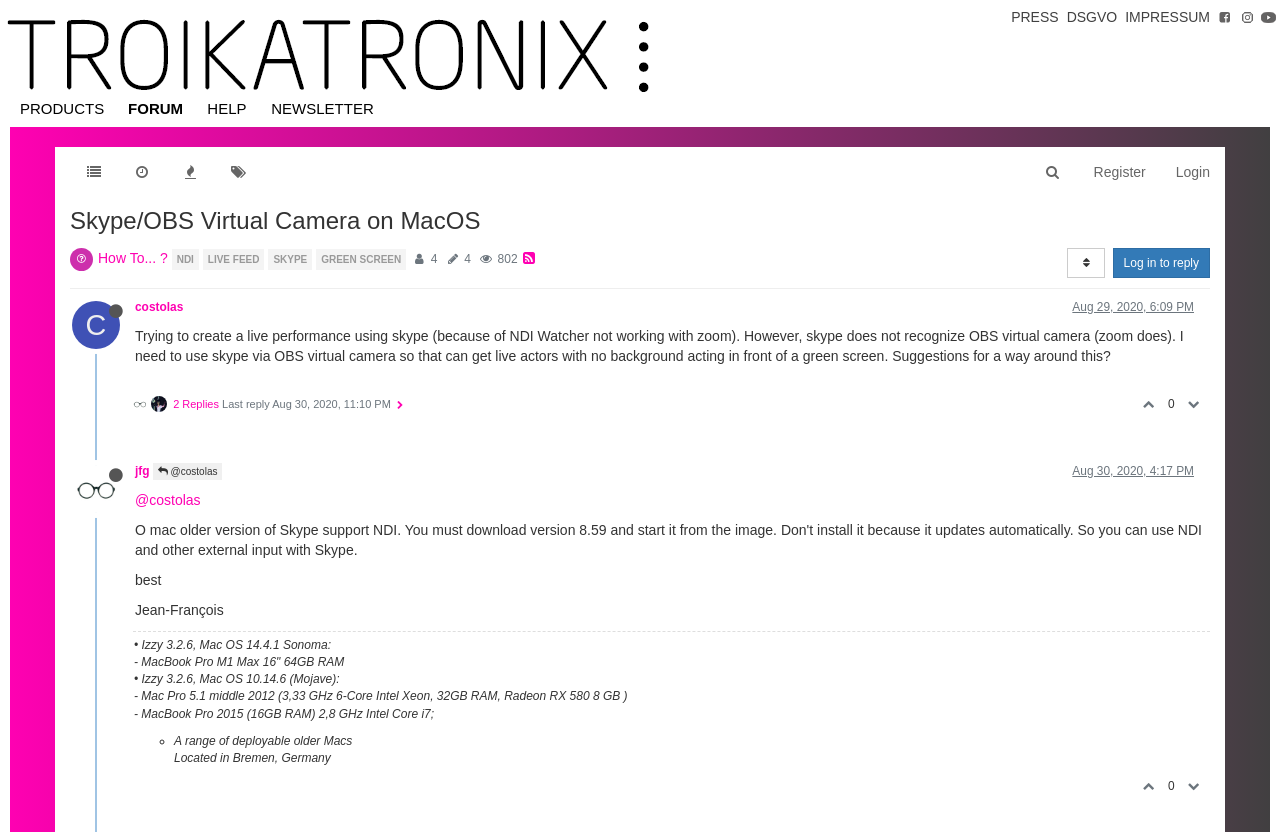How many replies are there to the post?
Offer a detailed and full explanation in response to the question.

The number of replies to the post can be found by looking at the text '2 Replies' located near the top of the webpage, below the title of the post. This text indicates that there are two replies to the original post.